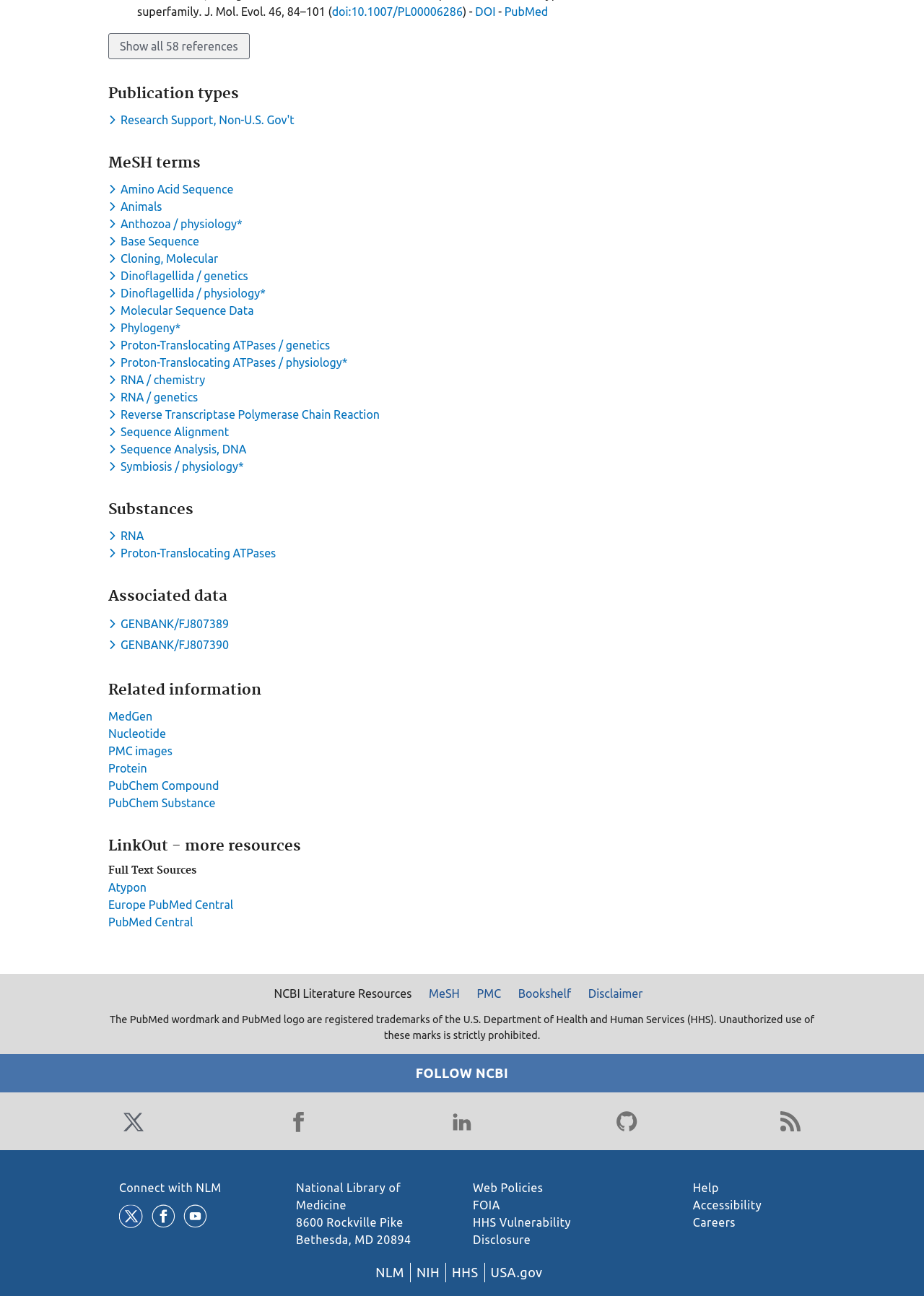Give a short answer using one word or phrase for the question:
What is the name of the database linked?

MedGen